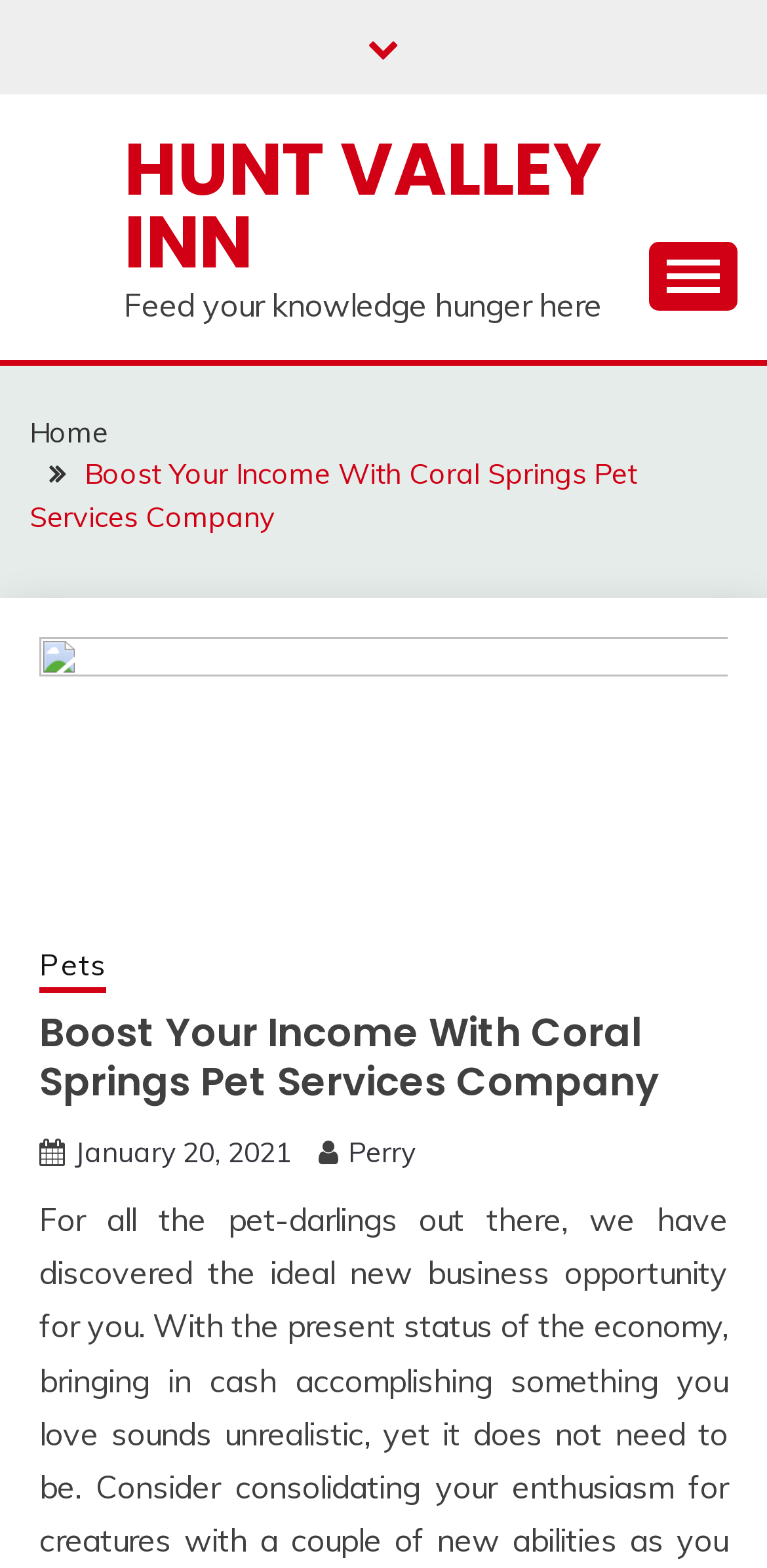Determine the bounding box for the UI element as described: "Hunt Valley Inn". The coordinates should be represented as four float numbers between 0 and 1, formatted as [left, top, right, bottom].

[0.162, 0.075, 0.785, 0.187]